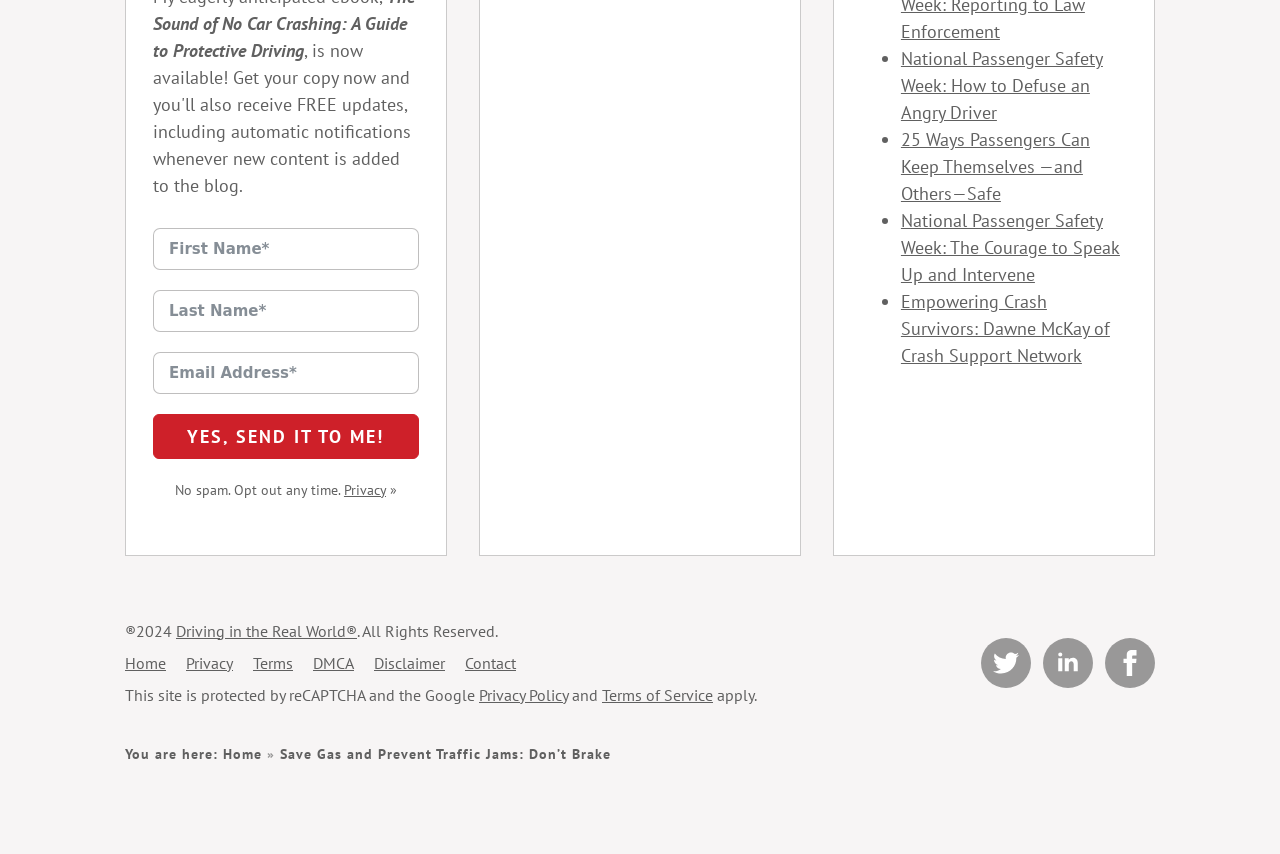Give a one-word or short phrase answer to this question: 
What is the topic of the list of links?

Passenger safety